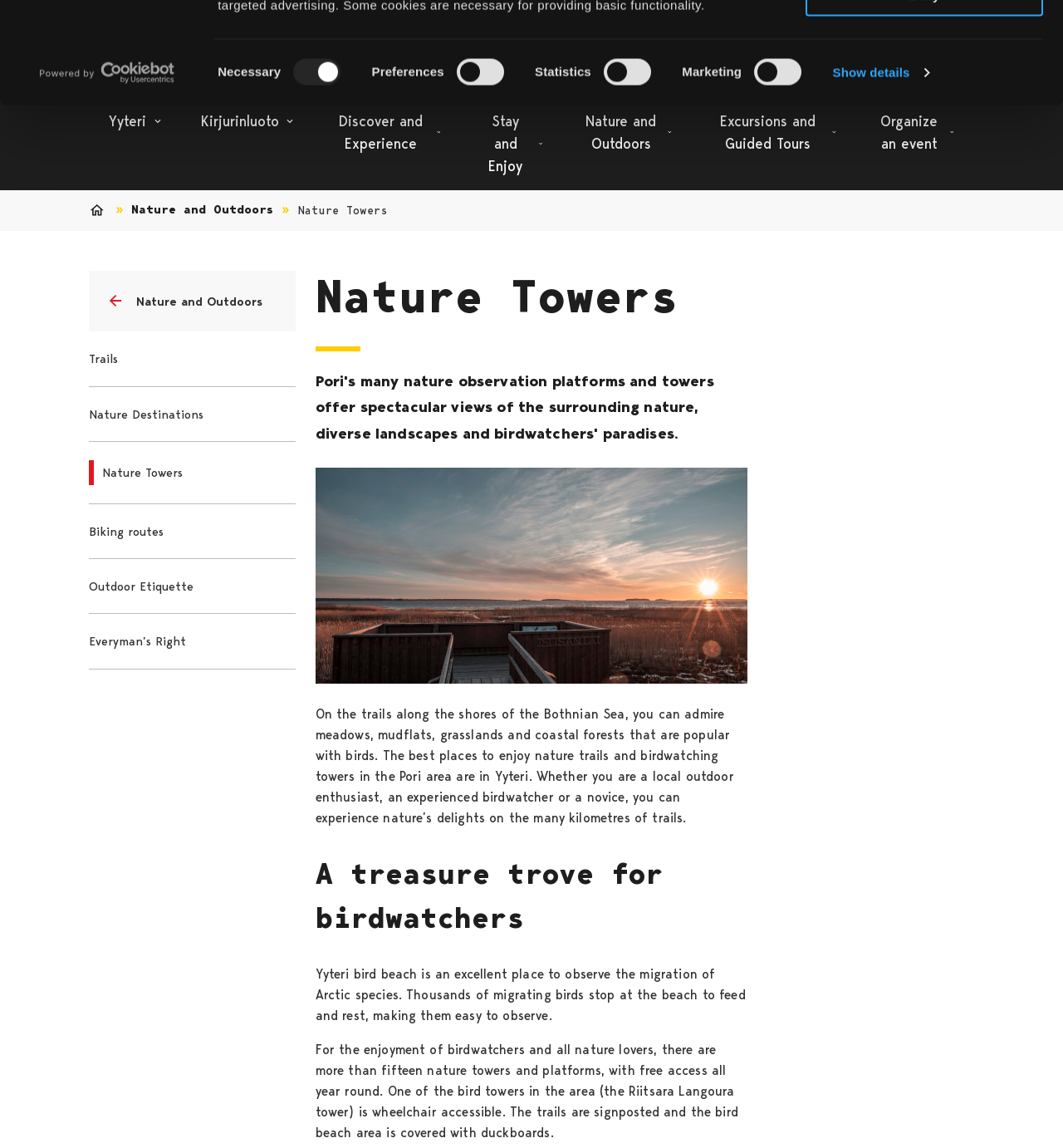Answer the following inquiry with a single word or phrase:
What is special about the Riitsara Langoura tower?

wheelchair accessible